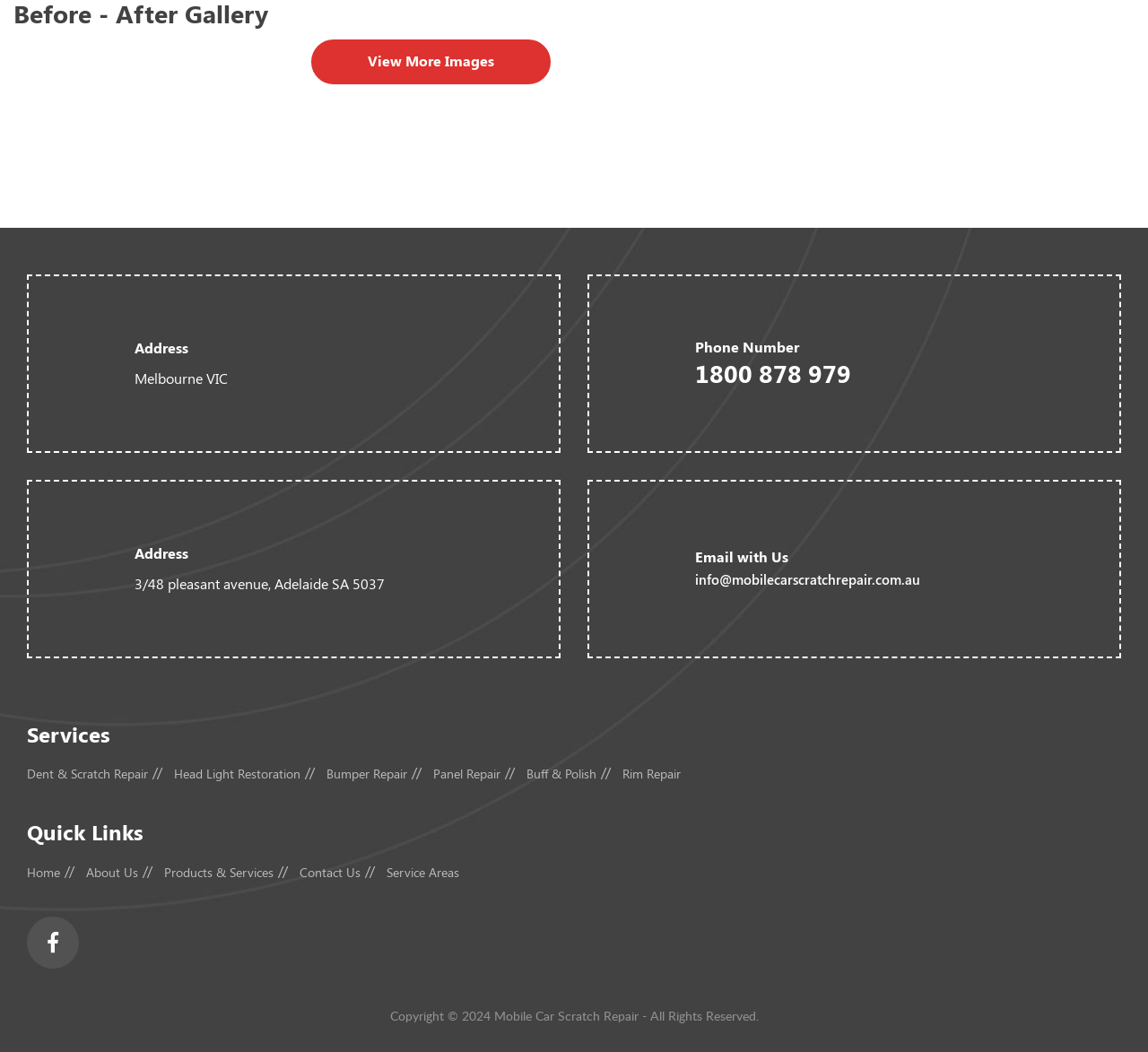Please provide the bounding box coordinates for the element that needs to be clicked to perform the following instruction: "Send an email". The coordinates should be given as four float numbers between 0 and 1, i.e., [left, top, right, bottom].

[0.605, 0.542, 0.801, 0.559]